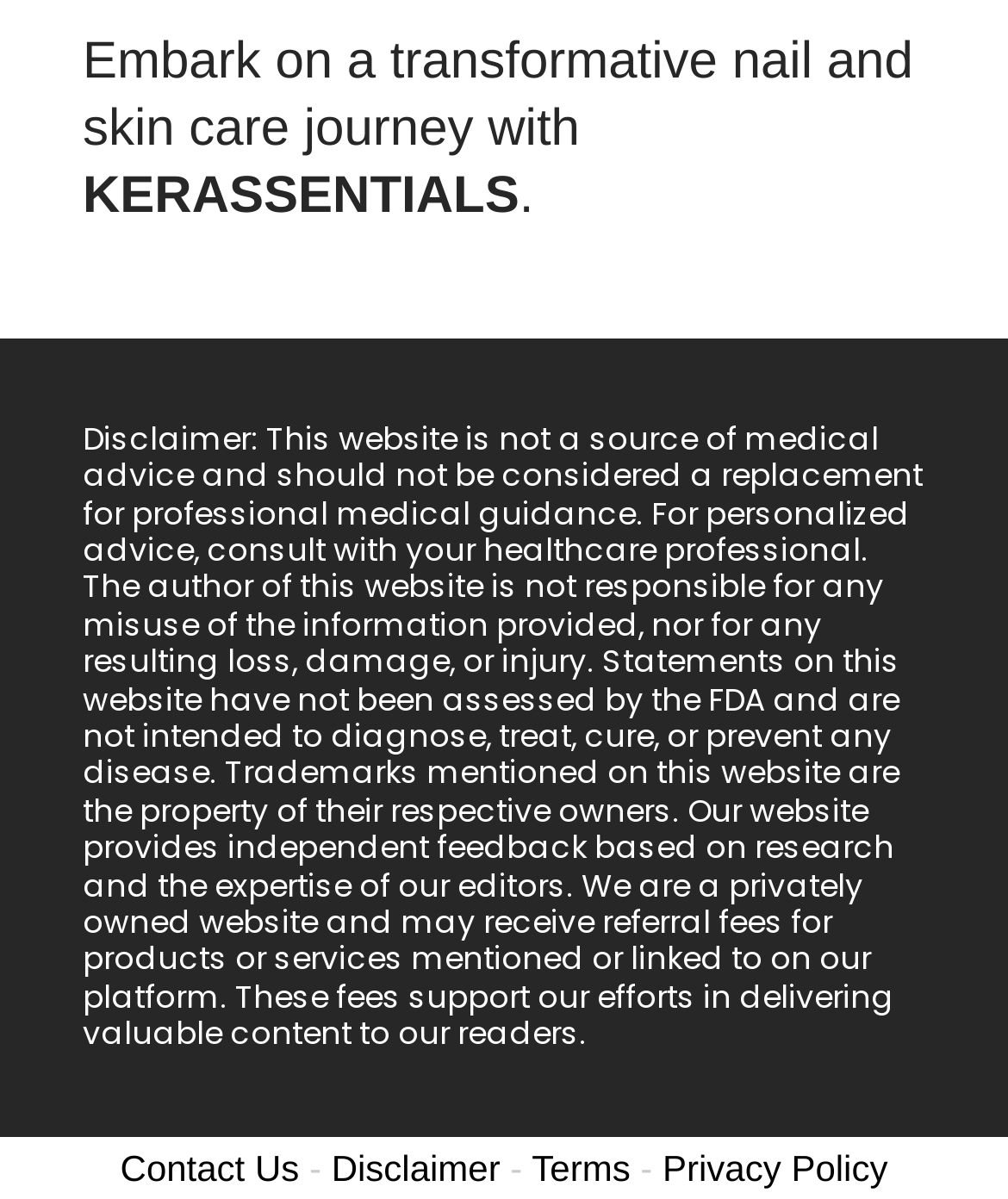How many links are there at the bottom of the webpage?
Refer to the screenshot and answer in one word or phrase.

4